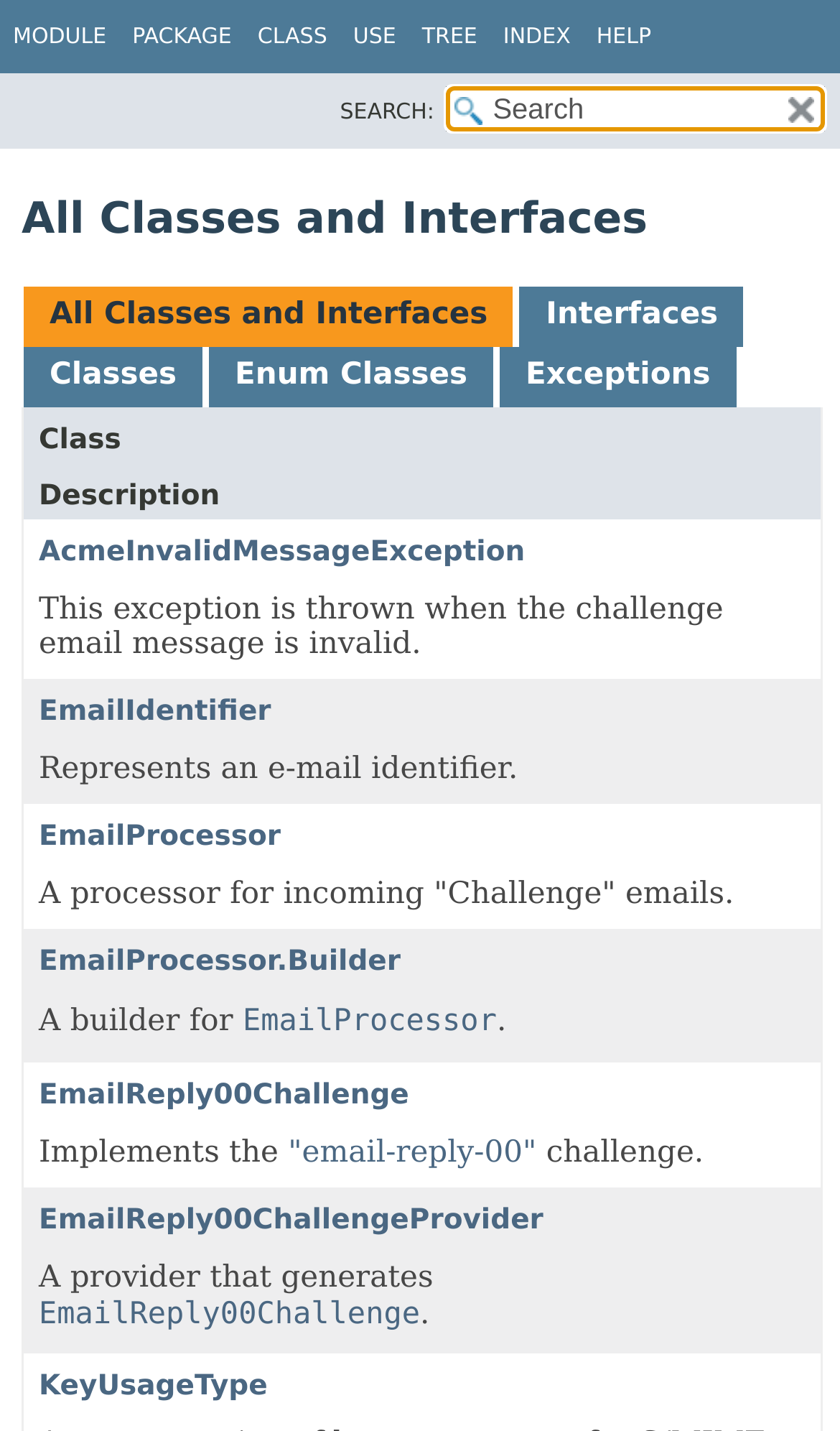Provide a thorough summary of the webpage.

The webpage appears to be a documentation page for a software API, specifically the acme4j S/MIME 3.3.1 API. At the top of the page, there are several links and static text elements, including "MODULE", "PACKAGE", "CLASS", "USE", "TREE", "INDEX", and "HELP". These elements are positioned horizontally across the top of the page.

Below these top-level elements, there is a search bar with a label "SEARCH:" and a text box where users can input their search queries. The search bar is accompanied by a "Search" button and a "reset" button.

The main content of the page is divided into sections, with a heading "All Classes and Interfaces" at the top. Below this heading, there is a tab list with five tabs: "All Classes and Interfaces", "Interfaces", "Classes", "Enum Classes", and "Exceptions". The "All Classes and Interfaces" tab is selected by default.

Within the selected tab, there is a list of links to various classes and interfaces, each accompanied by a brief description. The links are arranged vertically, with the descriptions appearing below each link. The classes and interfaces listed include "AcmeInvalidMessageException", "EmailIdentifier", "EmailProcessor", and others.

Overall, the webpage appears to be a reference page for developers working with the acme4j S/MIME 3.3.1 API, providing access to documentation for various classes and interfaces within the API.